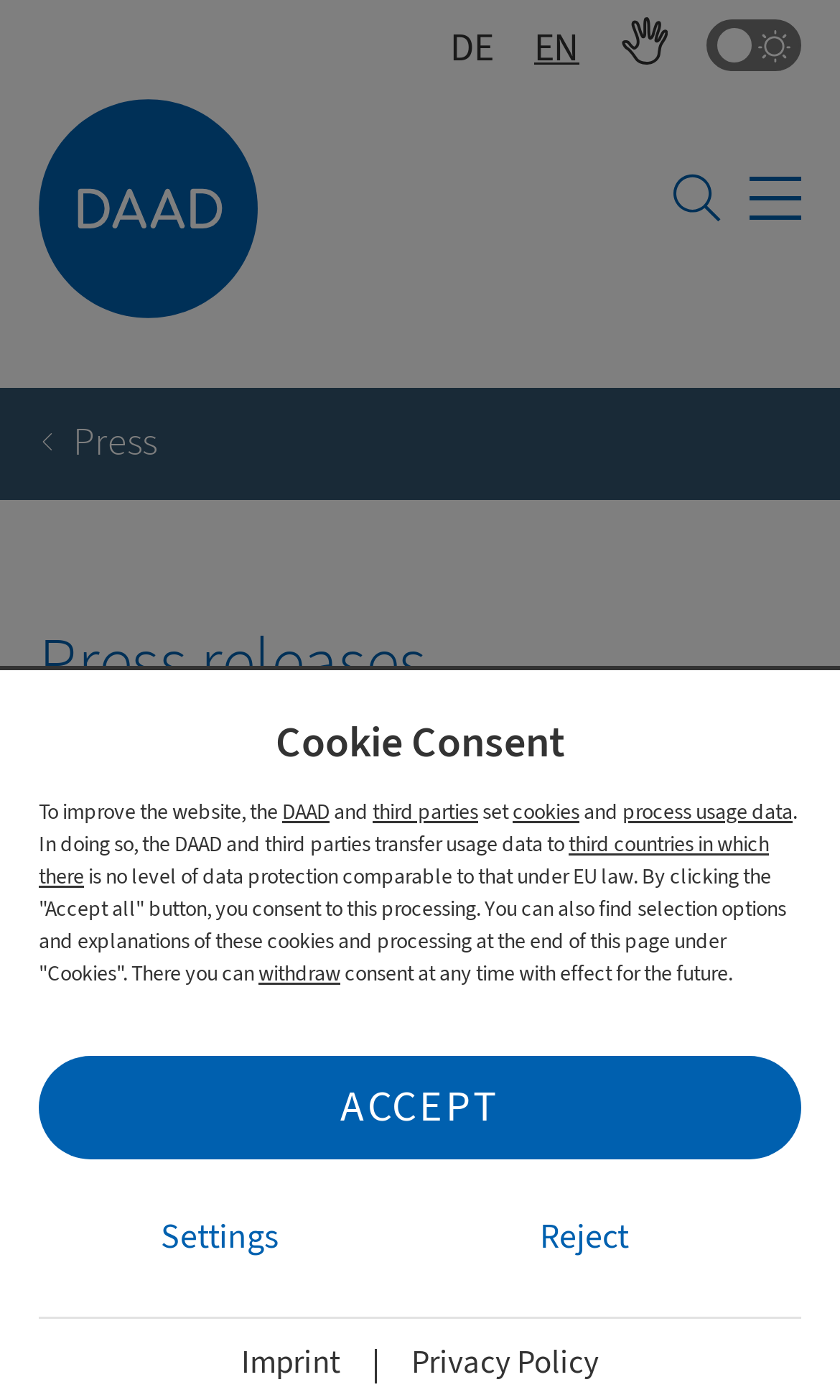Find the bounding box coordinates of the UI element according to this description: "Privacy Policy".

[0.49, 0.96, 0.713, 0.989]